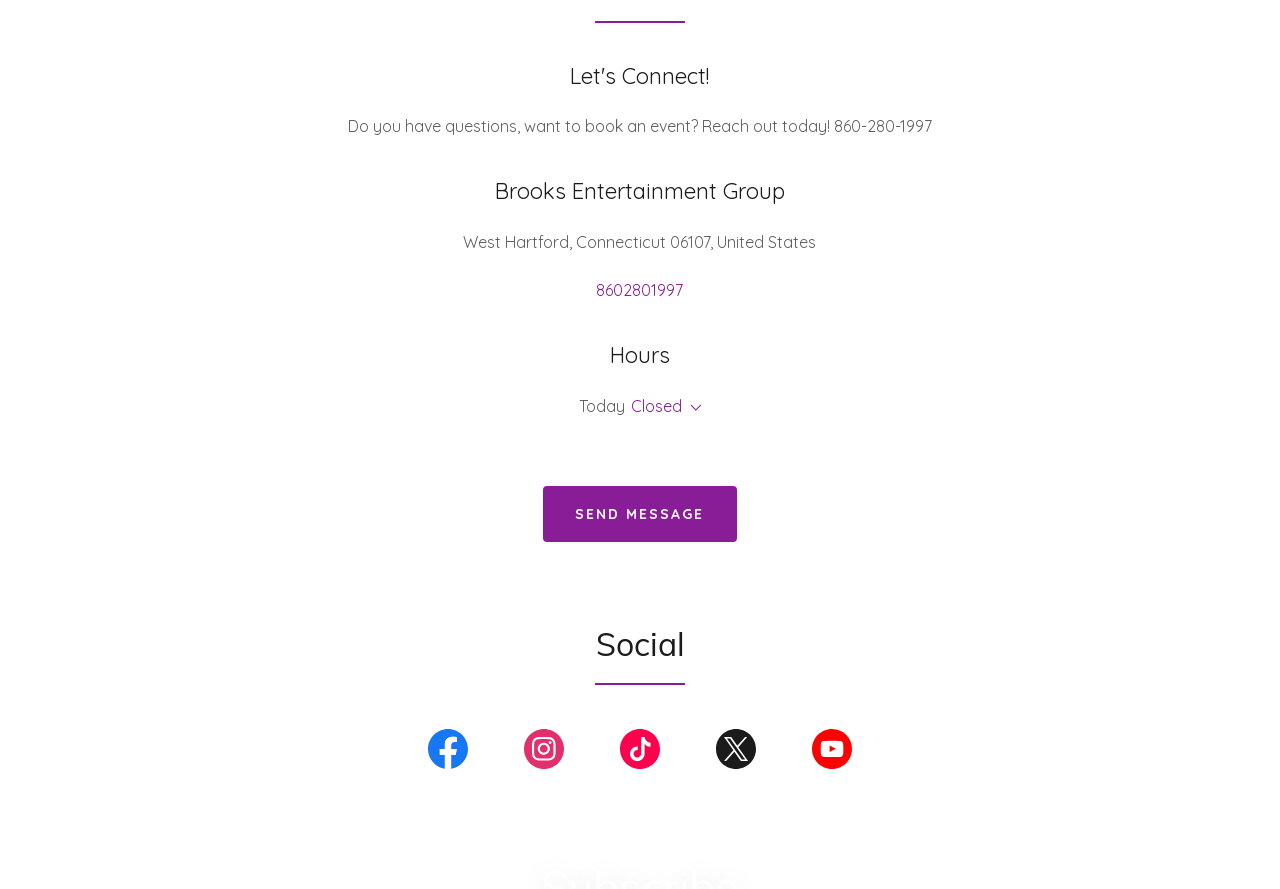Give a one-word or phrase response to the following question: What is the purpose of the 'SEND MESSAGE' button?

To send a message